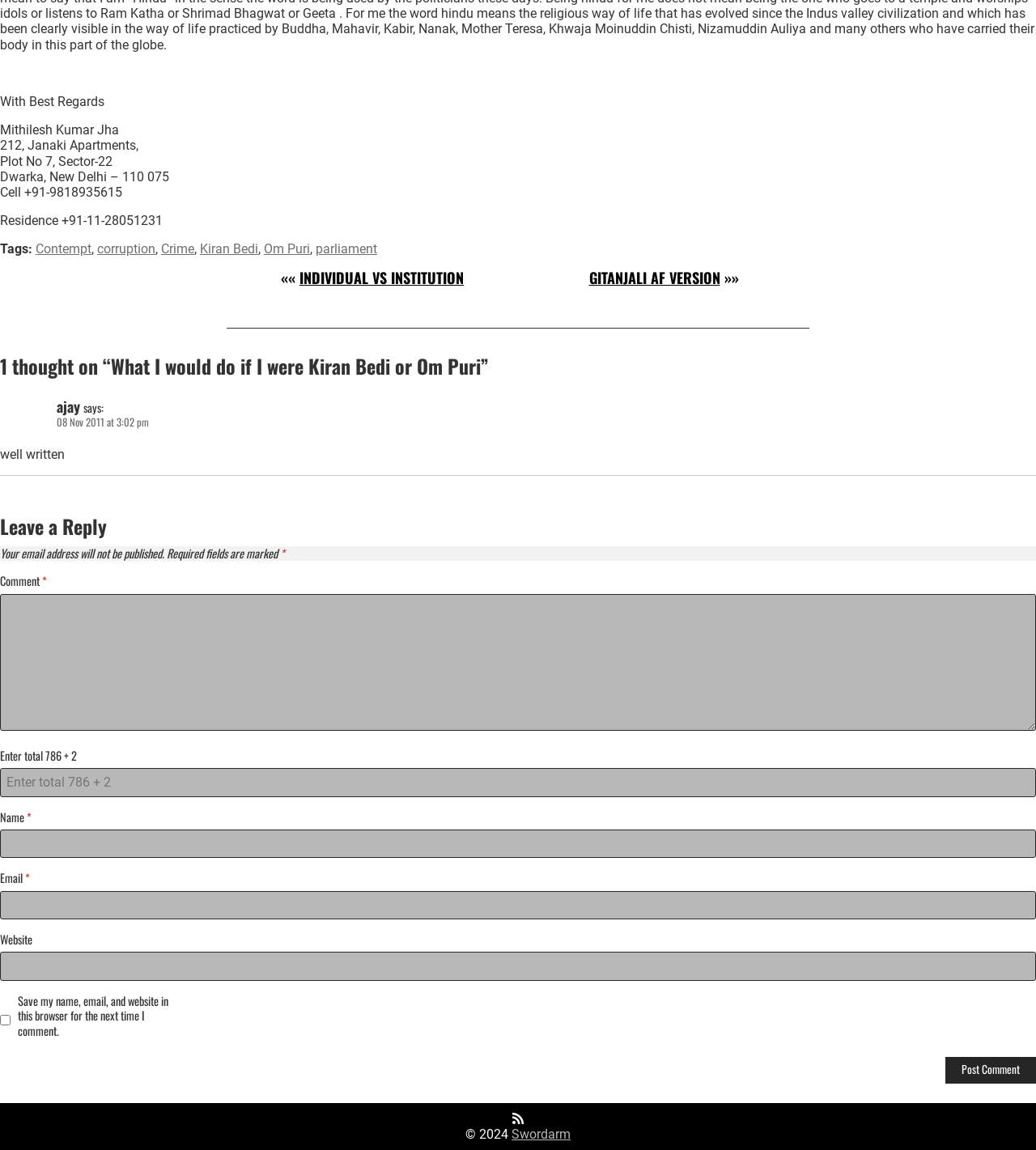How many links are in the footer section?
Look at the image and respond with a one-word or short-phrase answer.

9